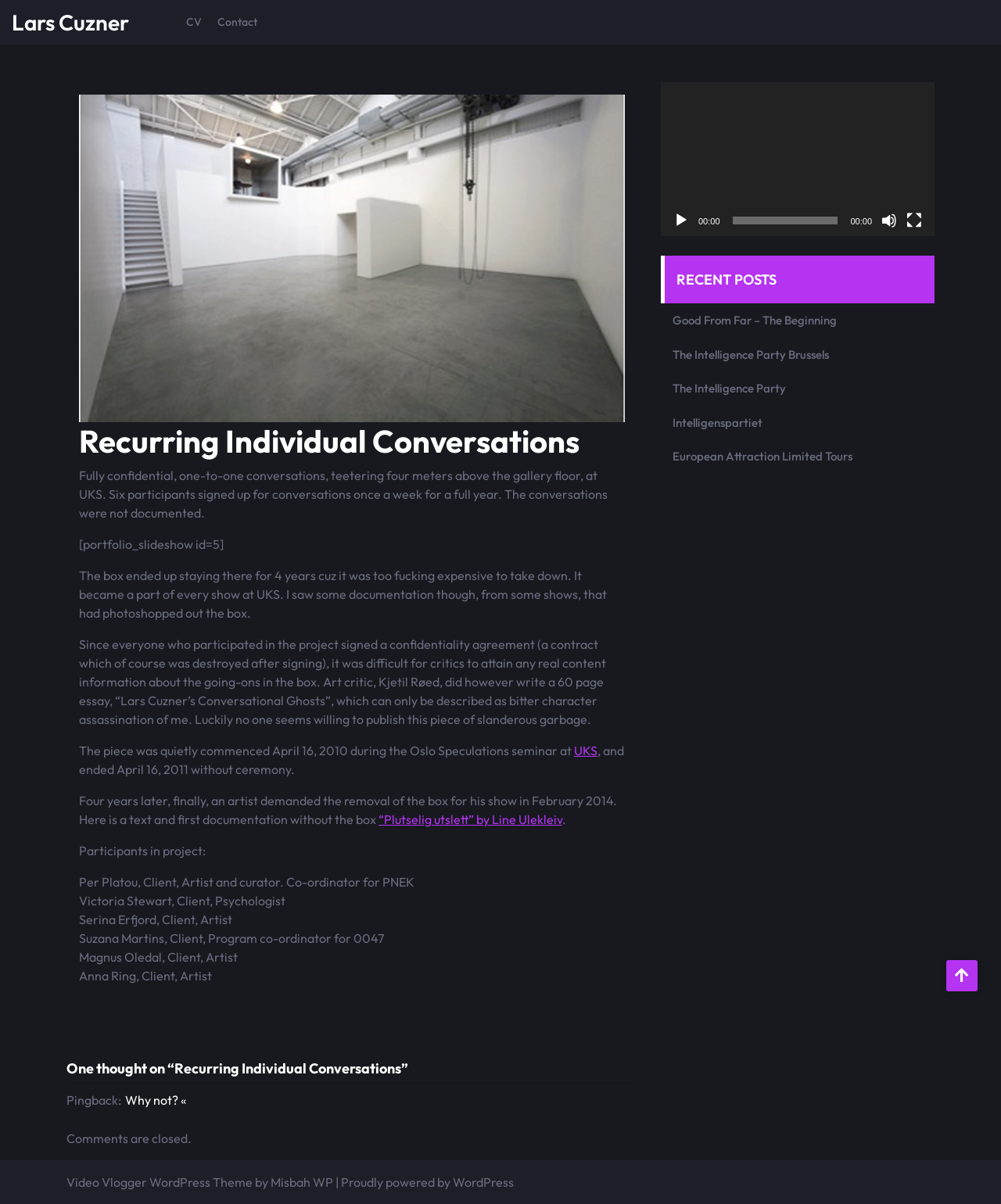How many participants were there in the project?
Please use the visual content to give a single word or phrase answer.

6